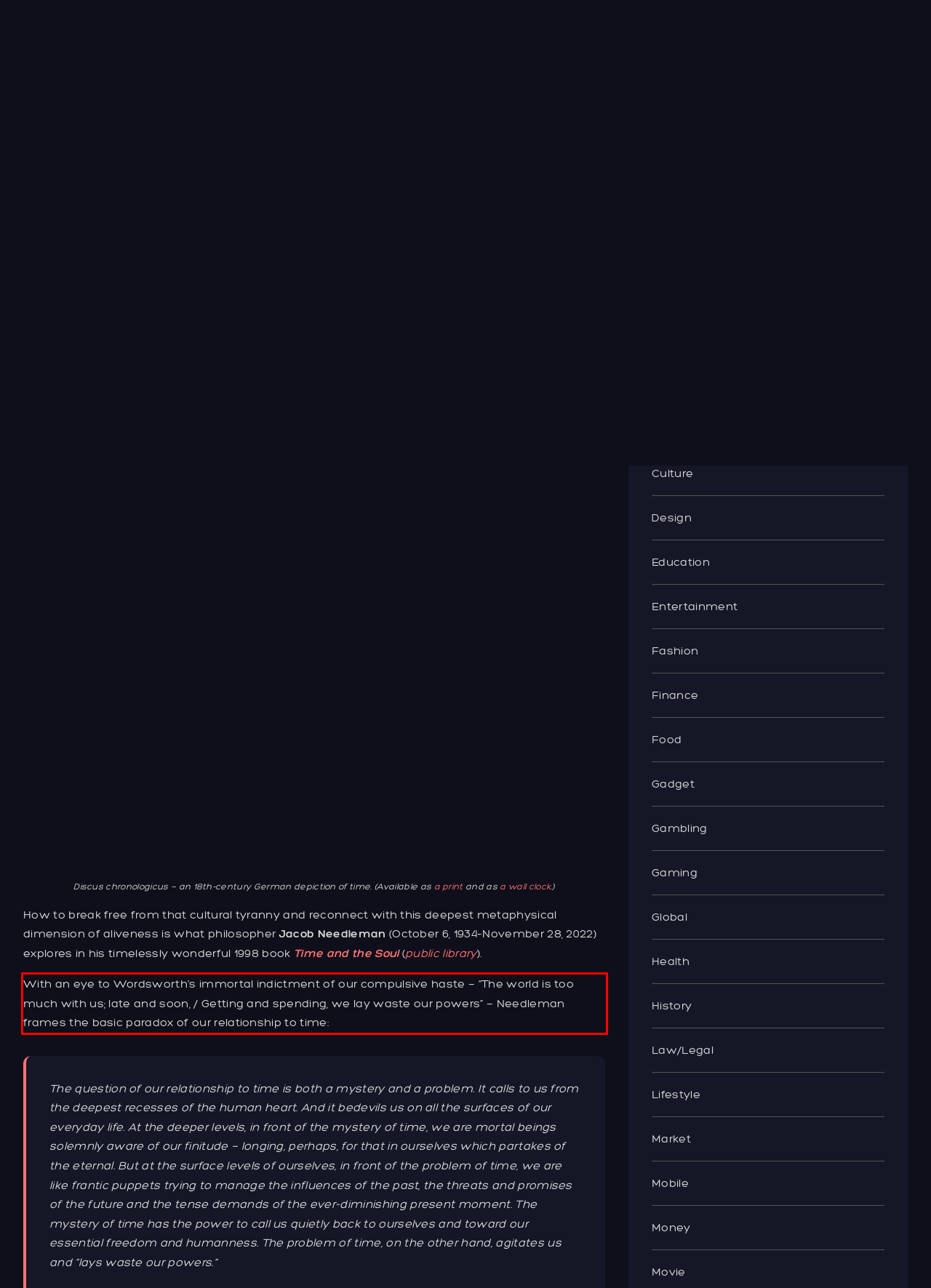You are given a screenshot of a webpage with a UI element highlighted by a red bounding box. Please perform OCR on the text content within this red bounding box.

With an eye to Wordsworth’s immortal indictment of our compulsive haste — “The world is too much with us; late and soon, / Getting and spending, we lay waste our powers” — Needleman frames the basic paradox of our relationship to time: